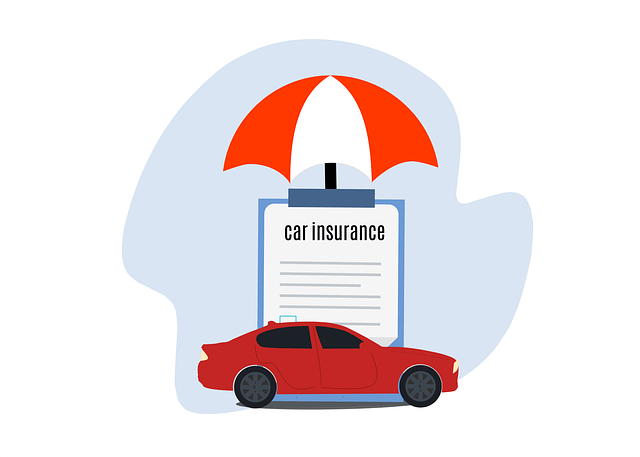Describe in detail everything you see in the image.

This illustration depicts a vibrant and informative concept of car insurance. At the forefront, a sleek red car stands next to a clipboard displaying a car insurance policy, prominently labeled "car insurance." Above the clipboard, a bright red and white umbrella symbolizes protection and coverage, suggesting that insurance serves to shield drivers from unforeseen incidents. The background features a gentle blue hue, enhancing the overall clarity and appeal. This visual representation encapsulates the essence of securing vehicle insurance, highlighting its importance in providing financial safety and support in times of need.